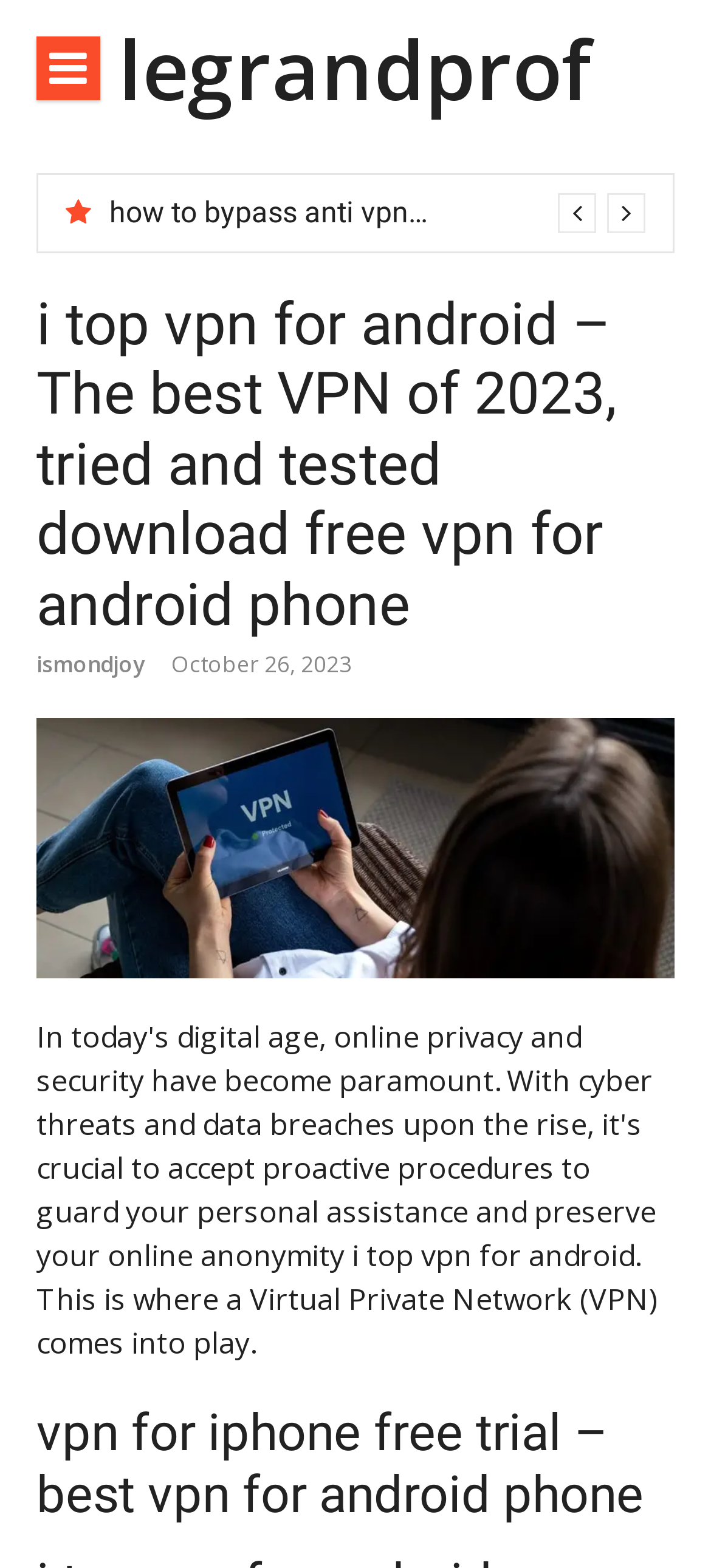Respond to the following question with a brief word or phrase:
What is the name of the author of the article?

legrandprof